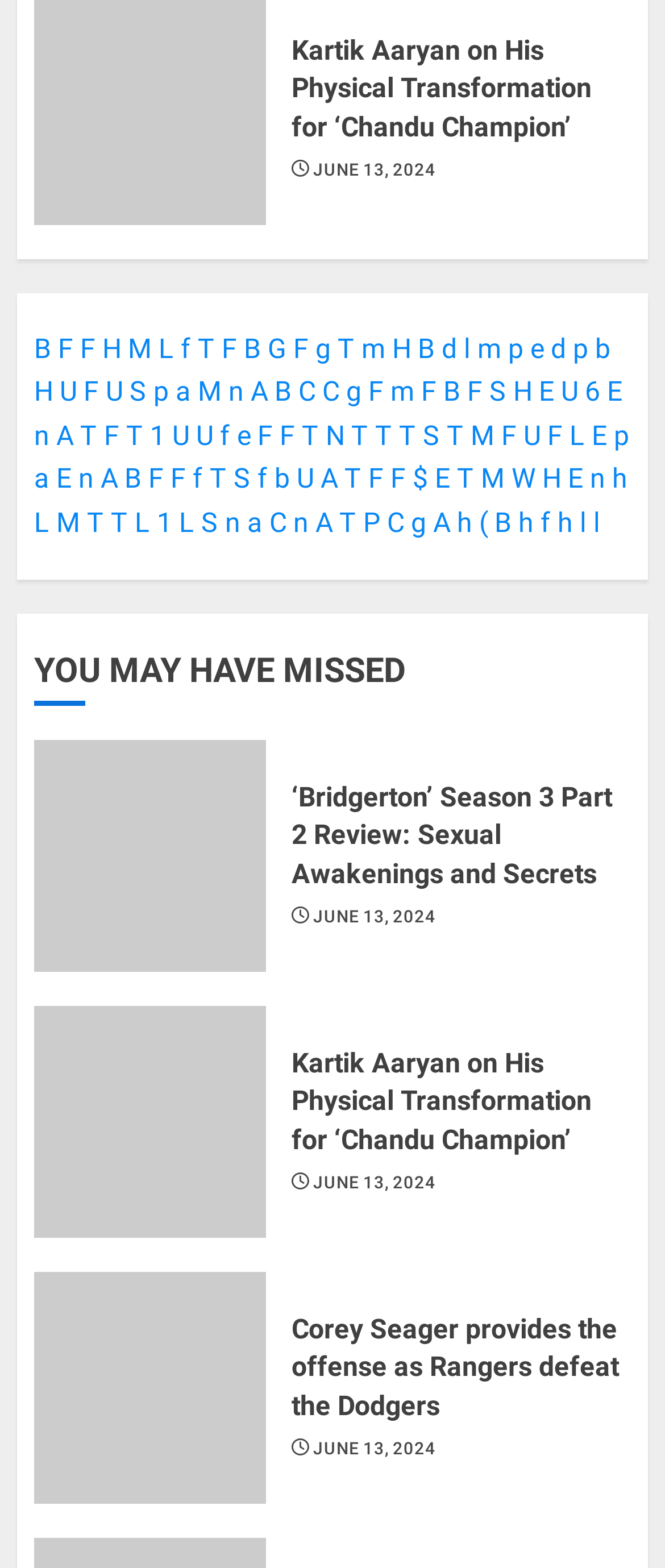What is the common characteristic of the links in the complementary section?
Please respond to the question with a detailed and well-explained answer.

The links in the complementary section all have single-character texts, such as 'B', 'F', 'H', and so on, which suggests that they might be related to some kind of categorization or filtering system.